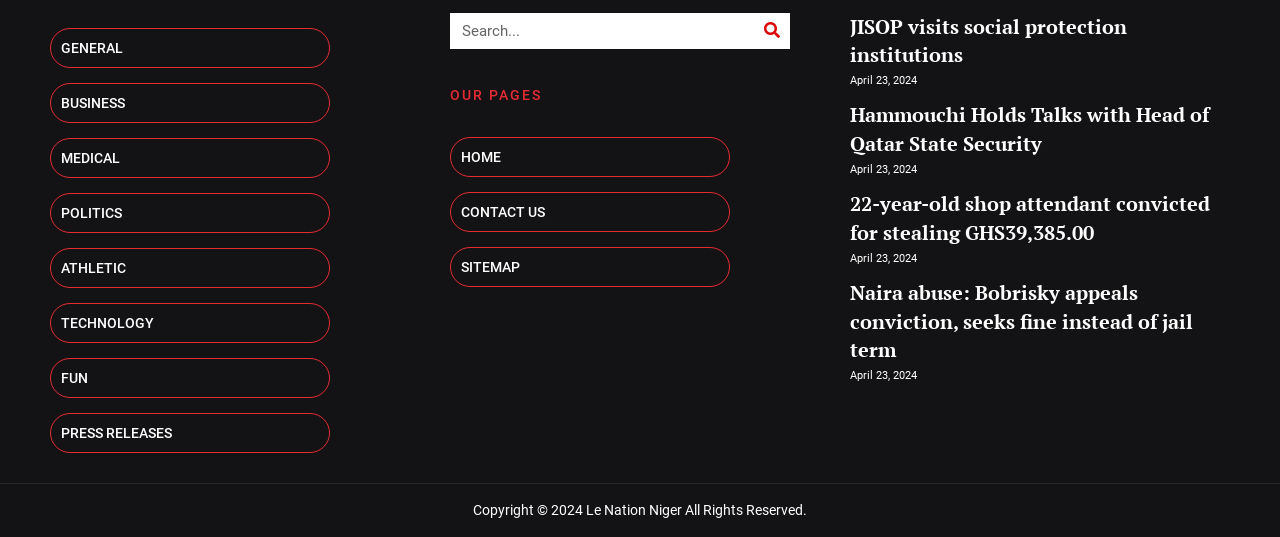Please specify the bounding box coordinates of the area that should be clicked to accomplish the following instruction: "Go to the HOME page". The coordinates should consist of four float numbers between 0 and 1, i.e., [left, top, right, bottom].

[0.352, 0.255, 0.57, 0.33]